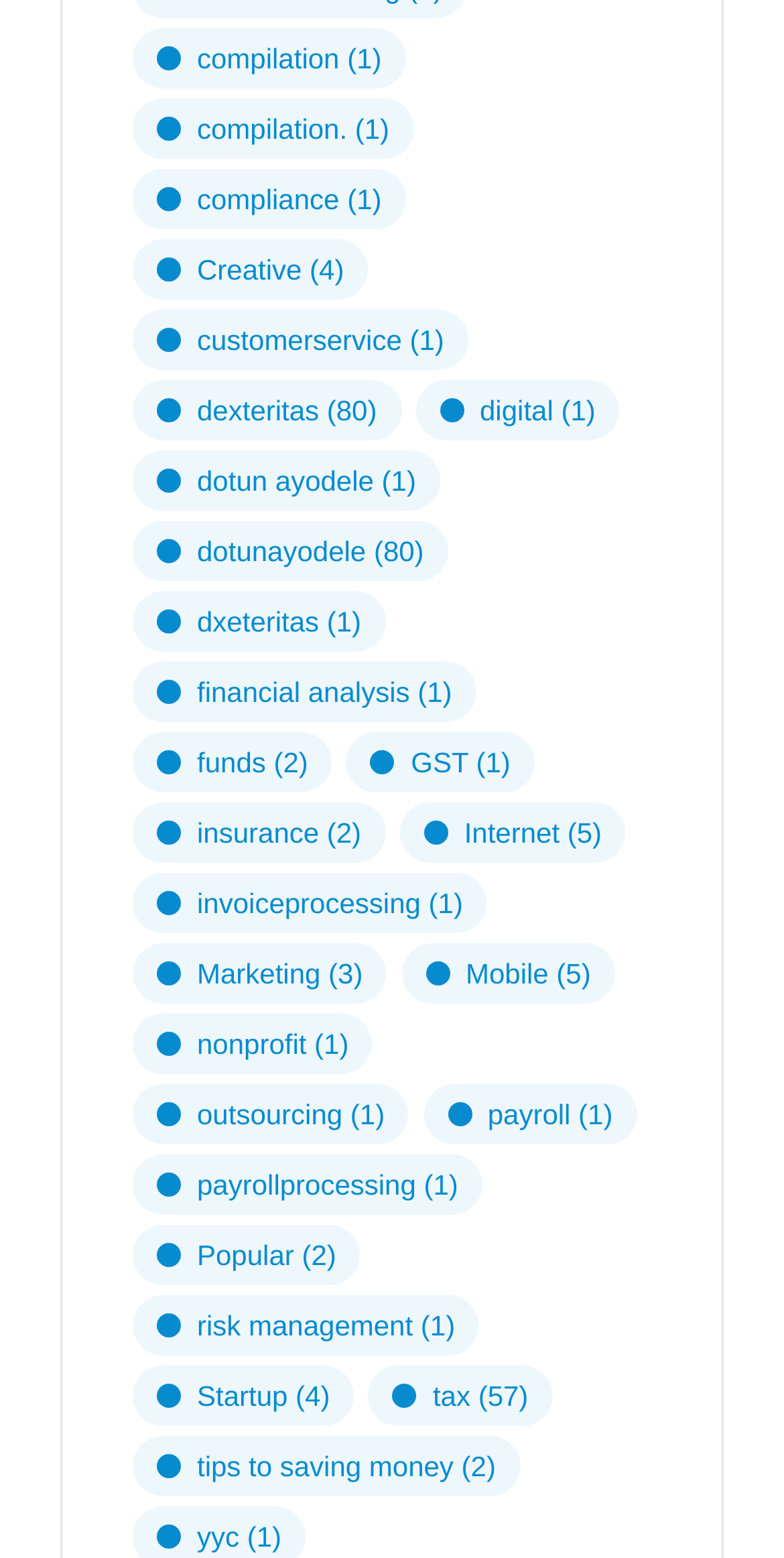Locate the coordinates of the bounding box for the clickable region that fulfills this instruction: "View compilation".

[0.169, 0.018, 0.518, 0.057]